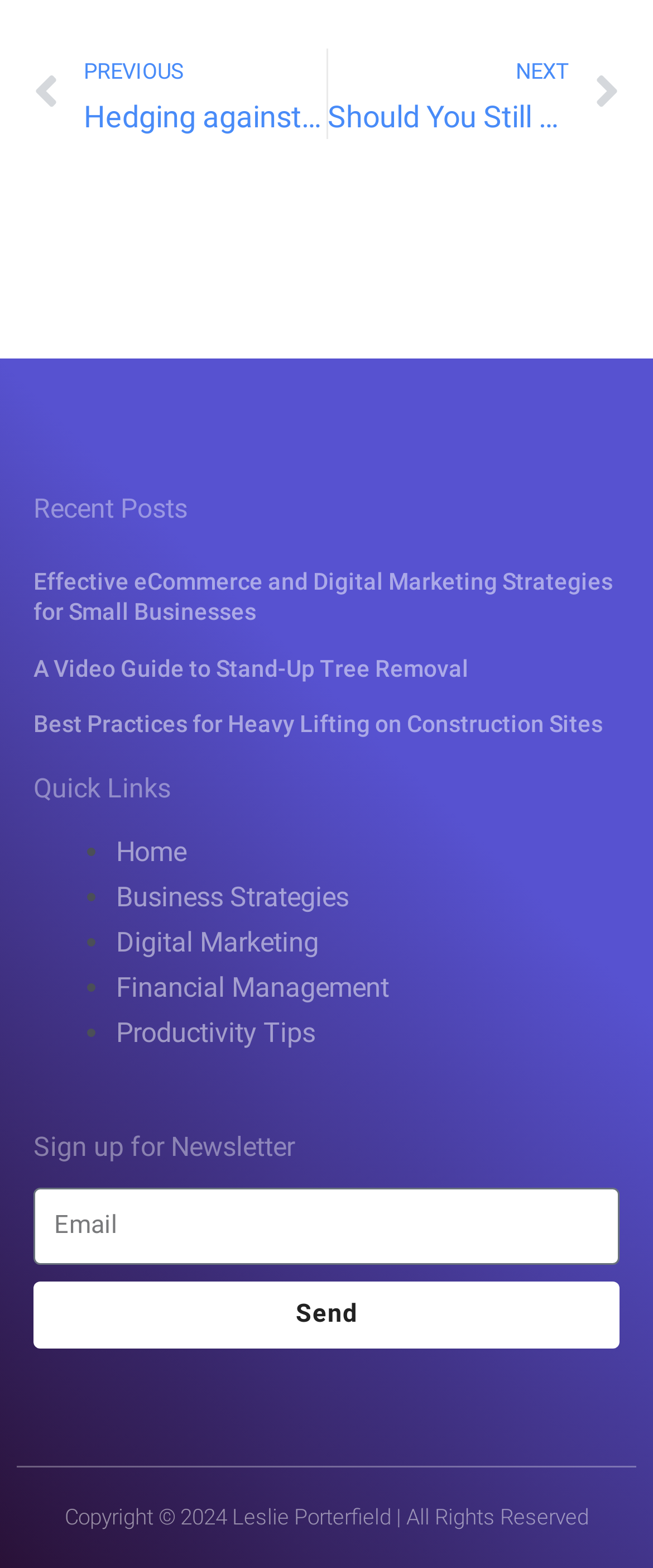Please identify the bounding box coordinates of the region to click in order to complete the task: "Read the 'Effective eCommerce and Digital Marketing Strategies for Small Businesses' article". The coordinates must be four float numbers between 0 and 1, specified as [left, top, right, bottom].

[0.051, 0.361, 0.949, 0.4]